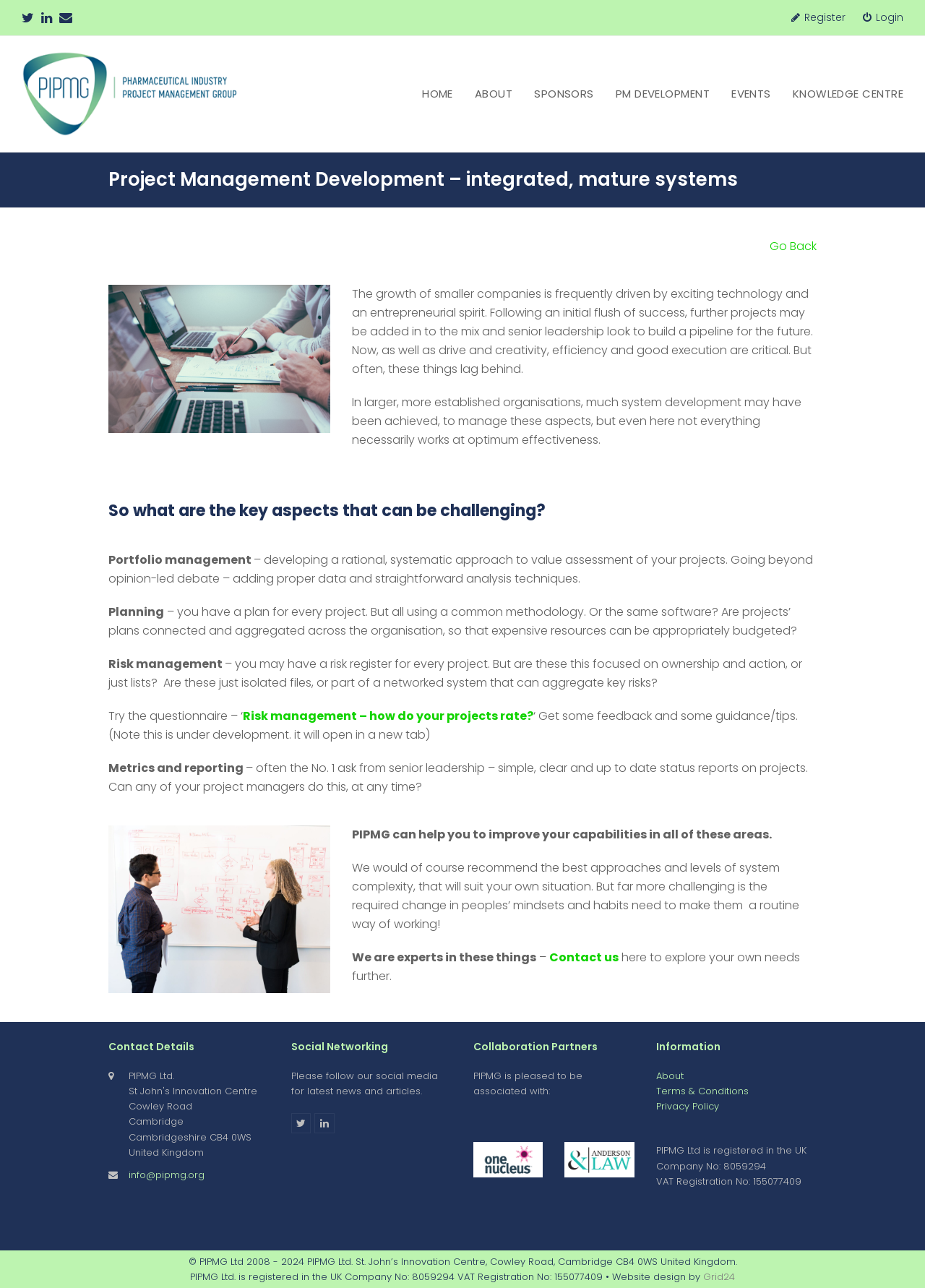Could you locate the bounding box coordinates for the section that should be clicked to accomplish this task: "Click on the 'Login' link".

[0.933, 0.008, 0.977, 0.019]